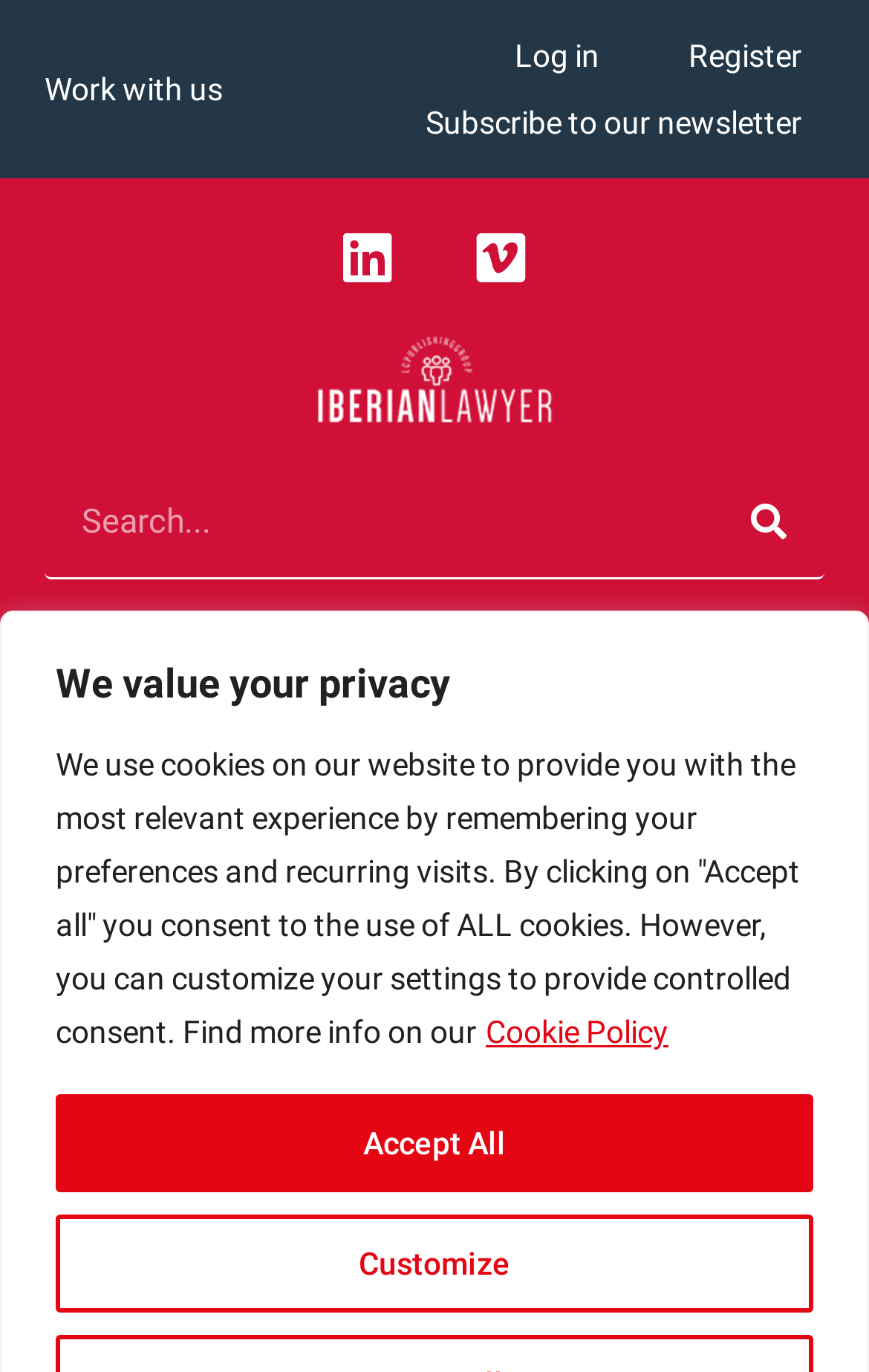Please determine the bounding box coordinates for the UI element described here. Use the format (top-left x, top-left y, bottom-right x, bottom-right y) with values bounded between 0 and 1: Cookie Policy

[0.556, 0.737, 0.772, 0.767]